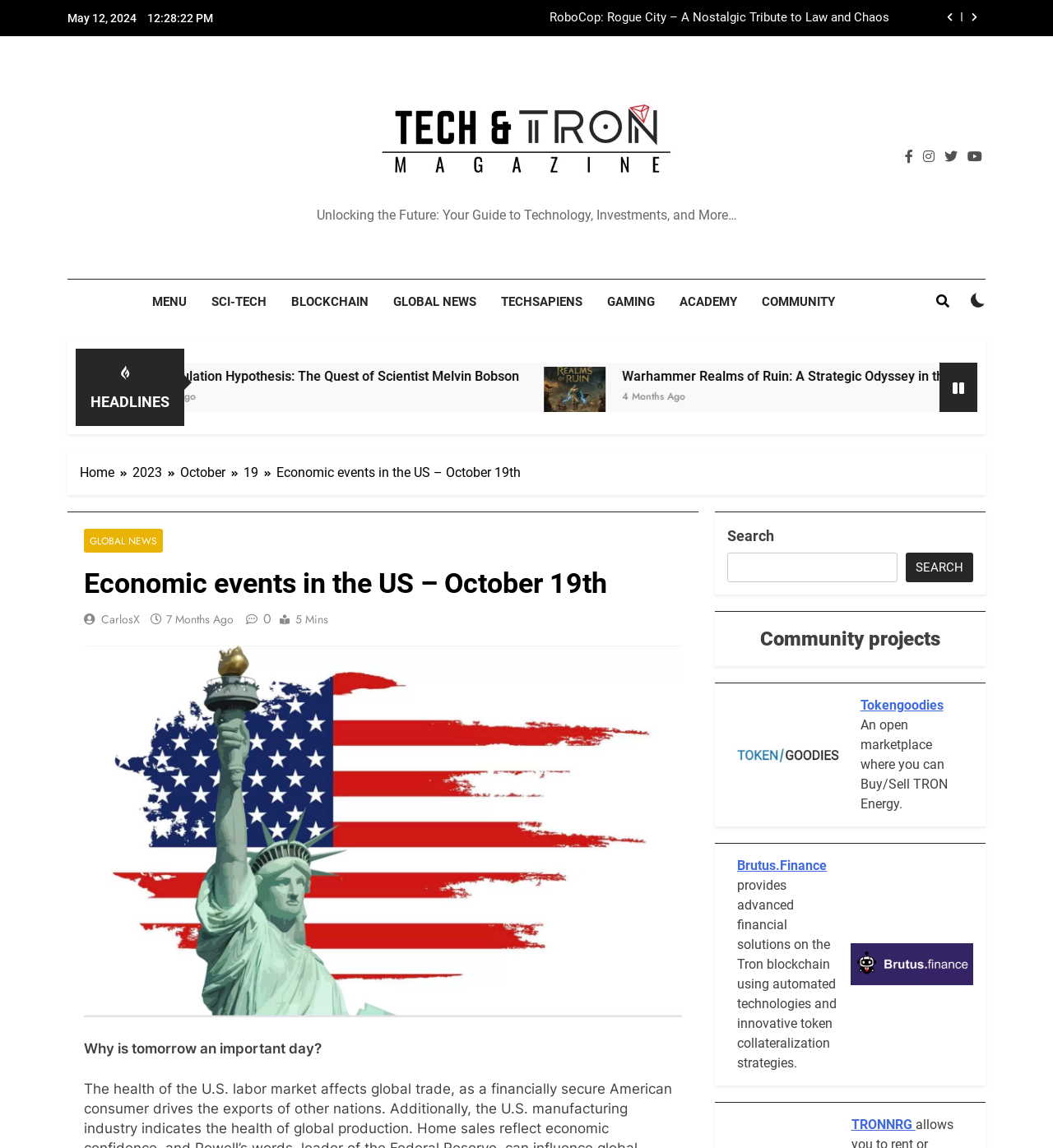What is the name of the community project displayed at the bottom of the webpage?
Can you provide a detailed and comprehensive answer to the question?

I found the name of the community project by looking at the link element with the content 'Tokengoodies', which is located in the community projects section at the bottom of the webpage.